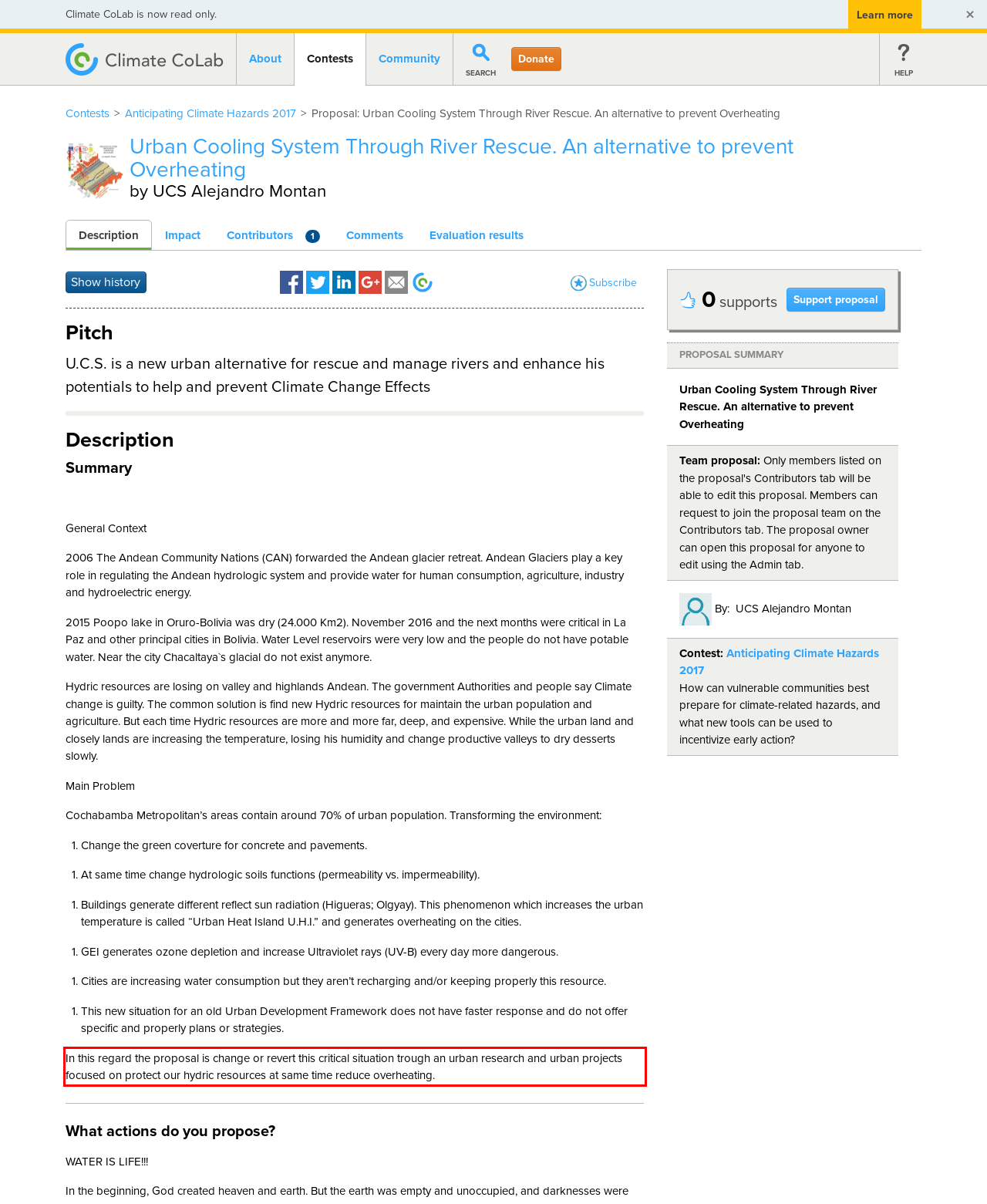Please identify and extract the text from the UI element that is surrounded by a red bounding box in the provided webpage screenshot.

In this regard the proposal is change or revert this critical situation trough an urban research and urban projects focused on protect our hydric resources at same time reduce overheating.